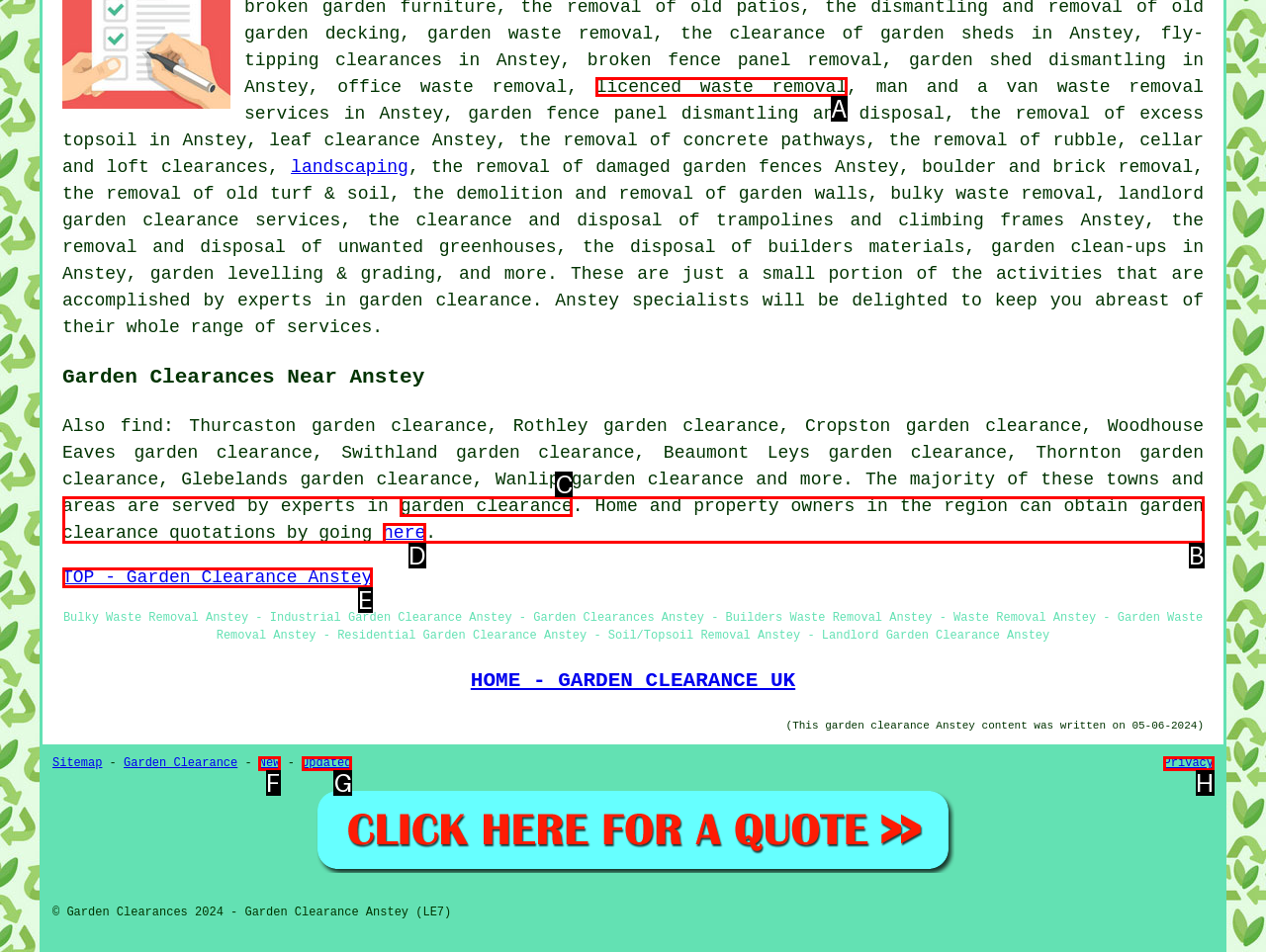Specify the letter of the UI element that should be clicked to achieve the following: click on 'licenced waste removal'
Provide the corresponding letter from the choices given.

A